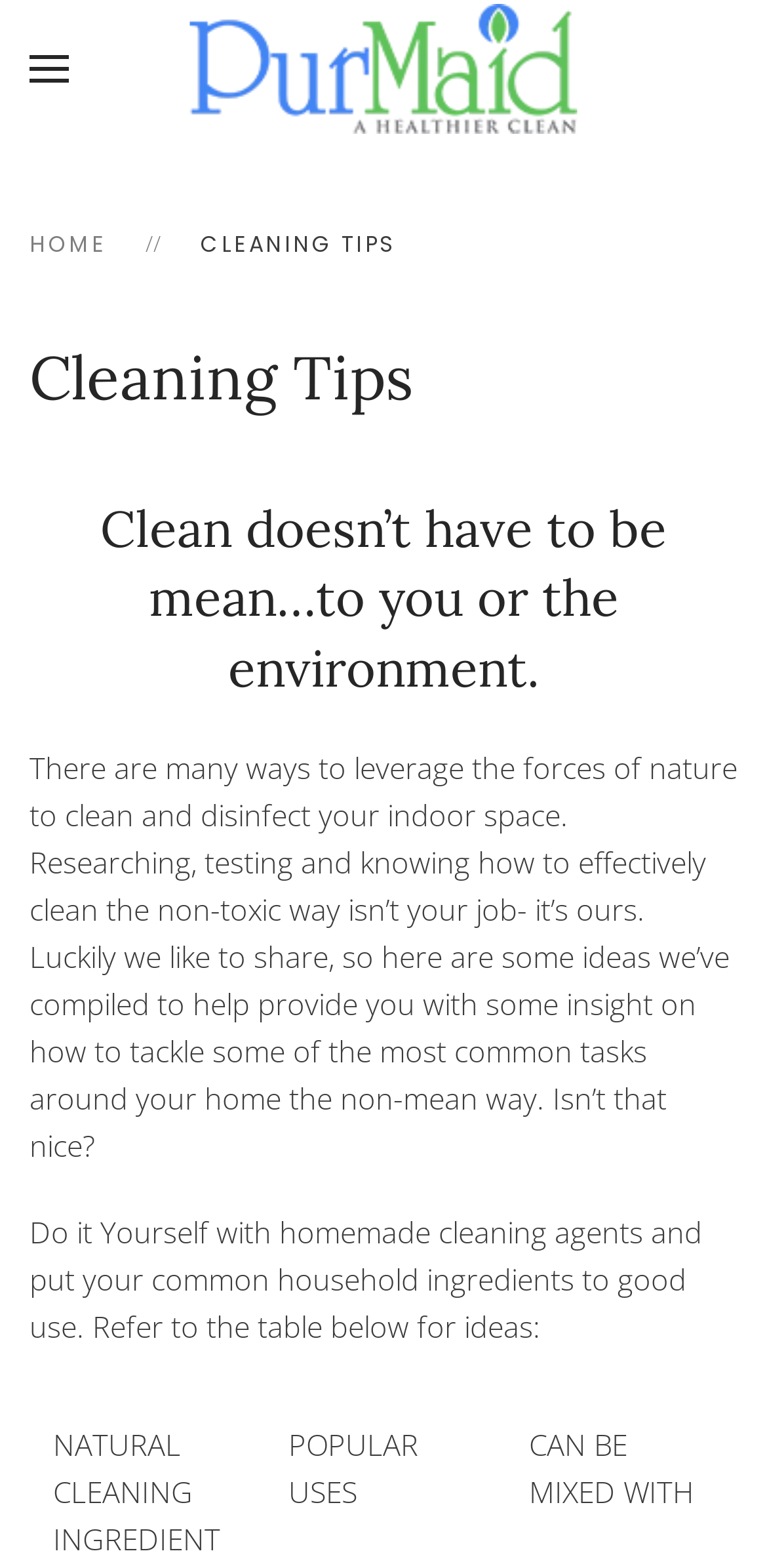What is suggested to do with common household ingredients?
Please give a detailed answer to the question using the information shown in the image.

I determined this by reading the static text 'Do it Yourself with homemade cleaning agents and put your common household ingredients to good use.' which suggests that the webpage recommends using common household ingredients to make homemade cleaning agents.